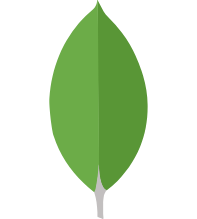Provide a brief response to the question below using one word or phrase:
What type of data can MongoDB handle?

Unstructured data